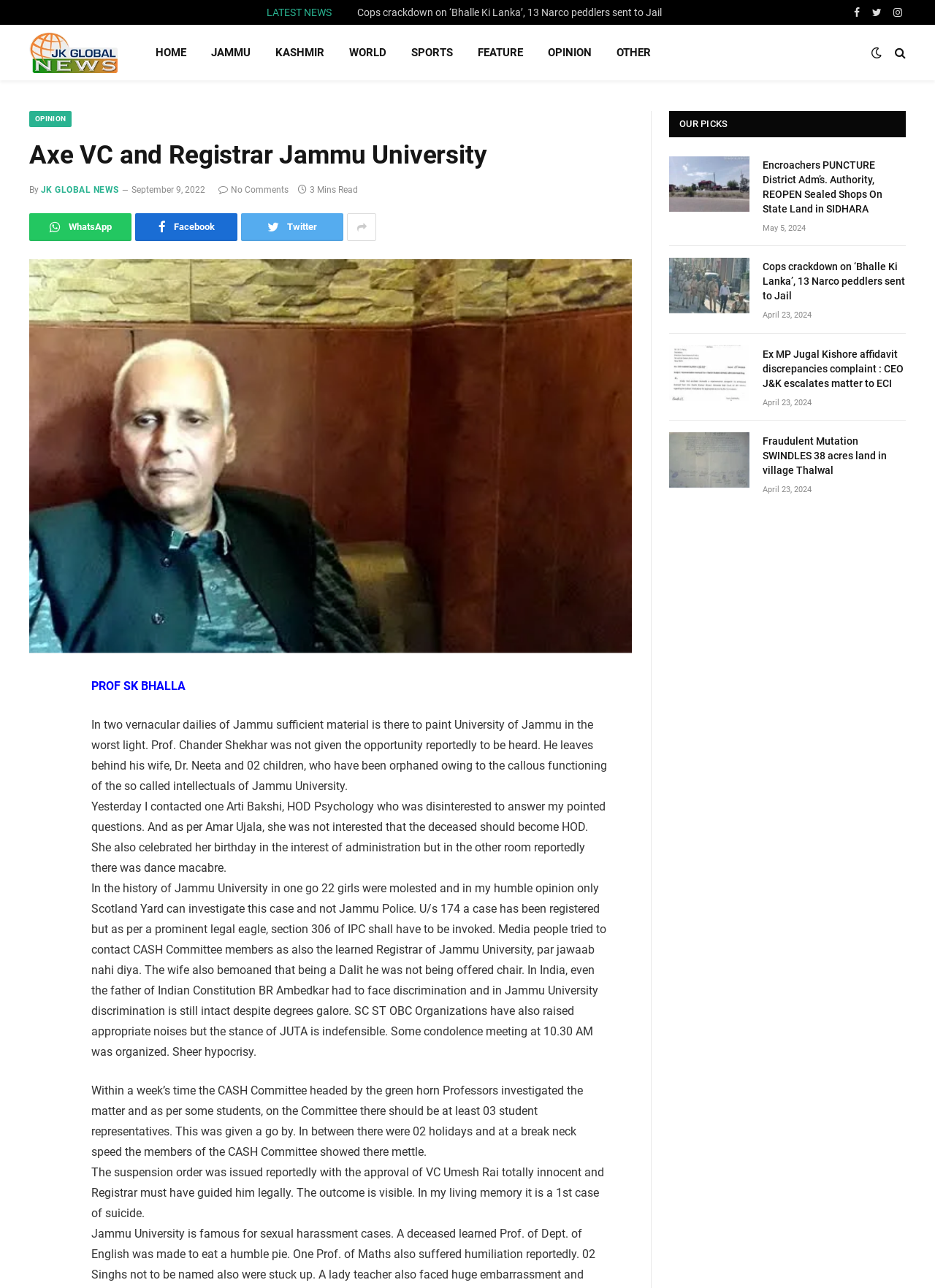Respond to the question below with a single word or phrase:
What is the date of the article 'Cops crackdown on ‘Bhalle Ki Lanka’, 13 Narco peddlers sent to Jail'?

April 23, 2024